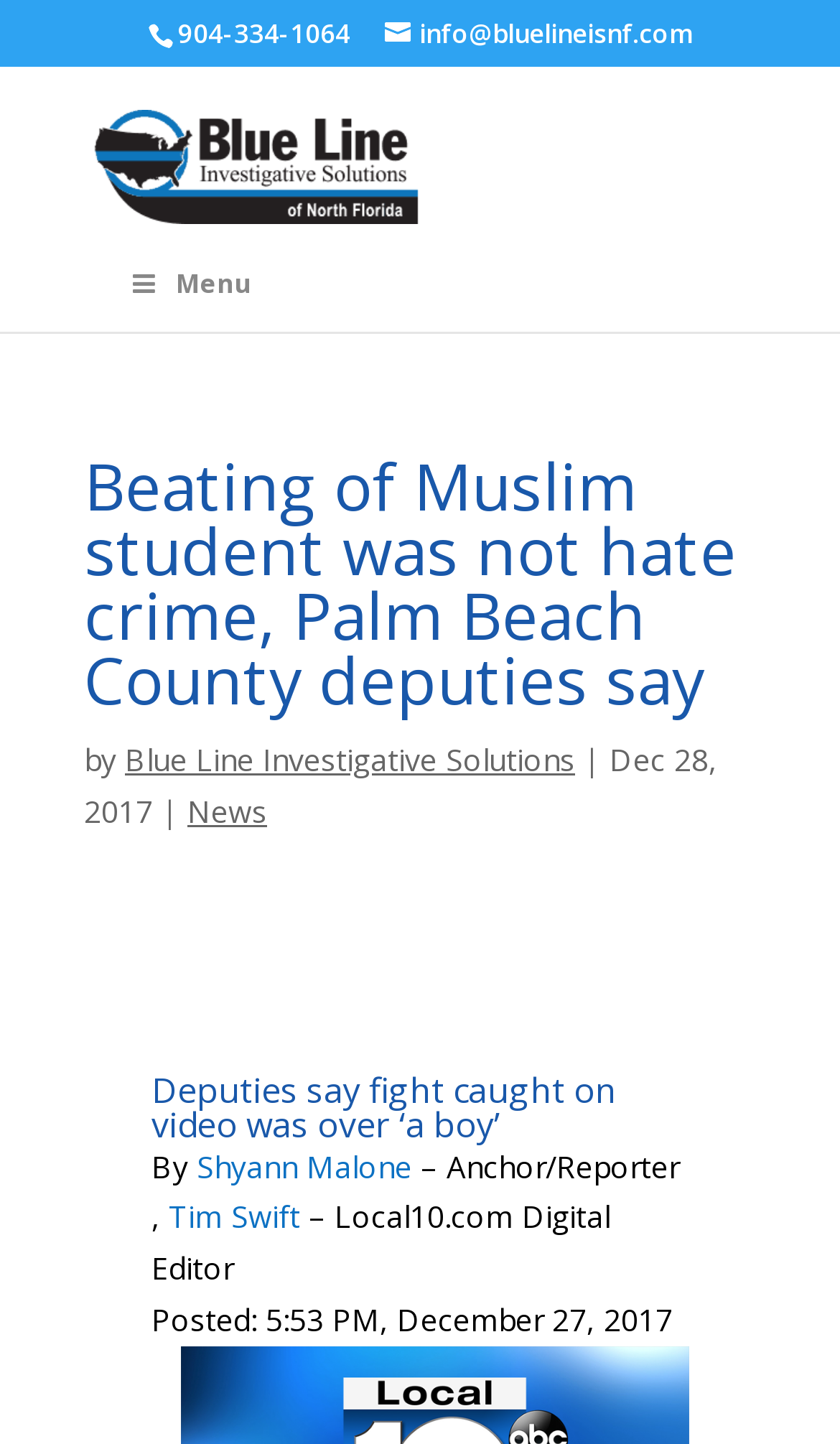Use a single word or phrase to answer this question: 
Who is the anchor/reporter of the article?

Shyann Malone